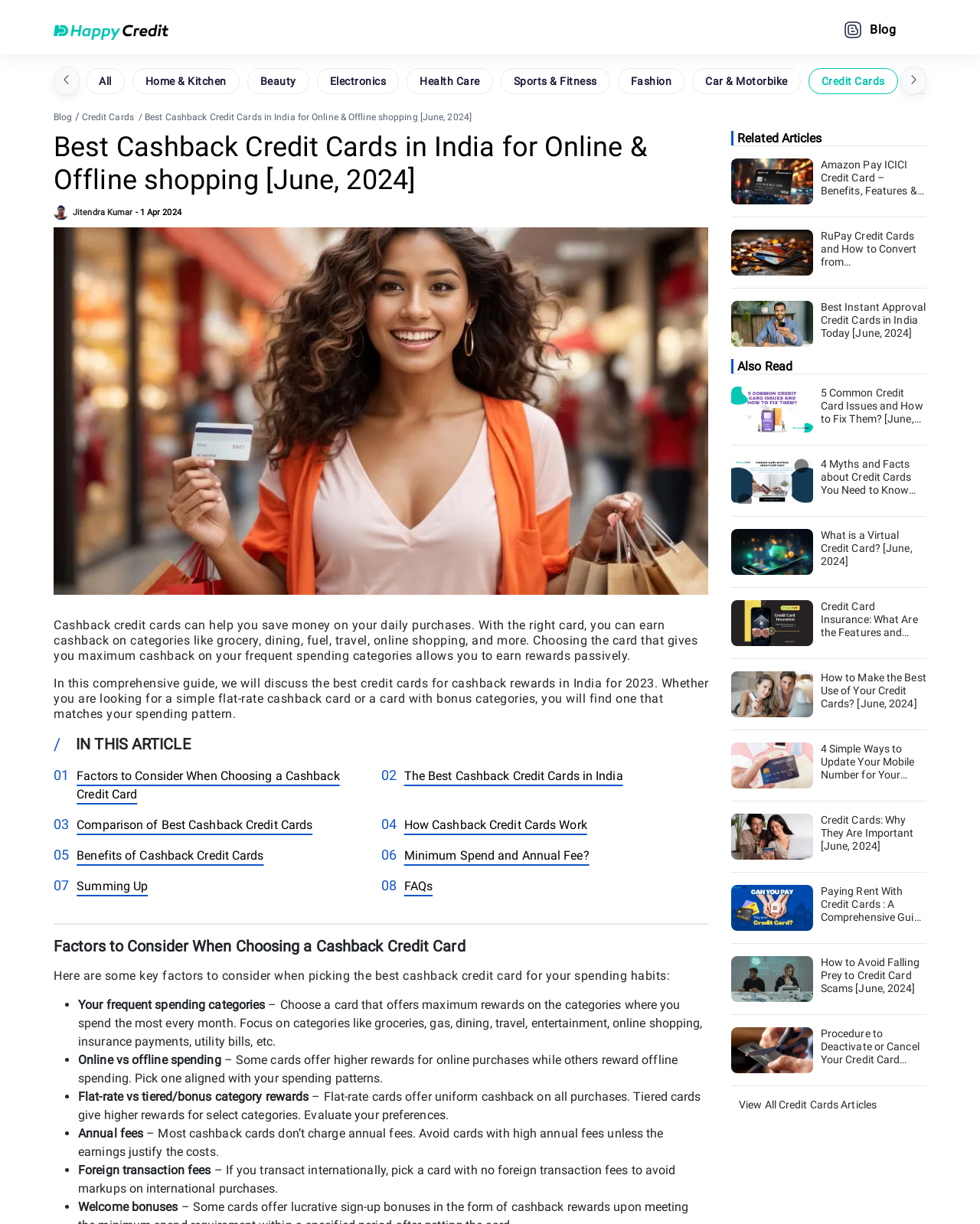Respond with a single word or phrase for the following question: 
What is the topic of the article?

Best Cashback Credit Cards